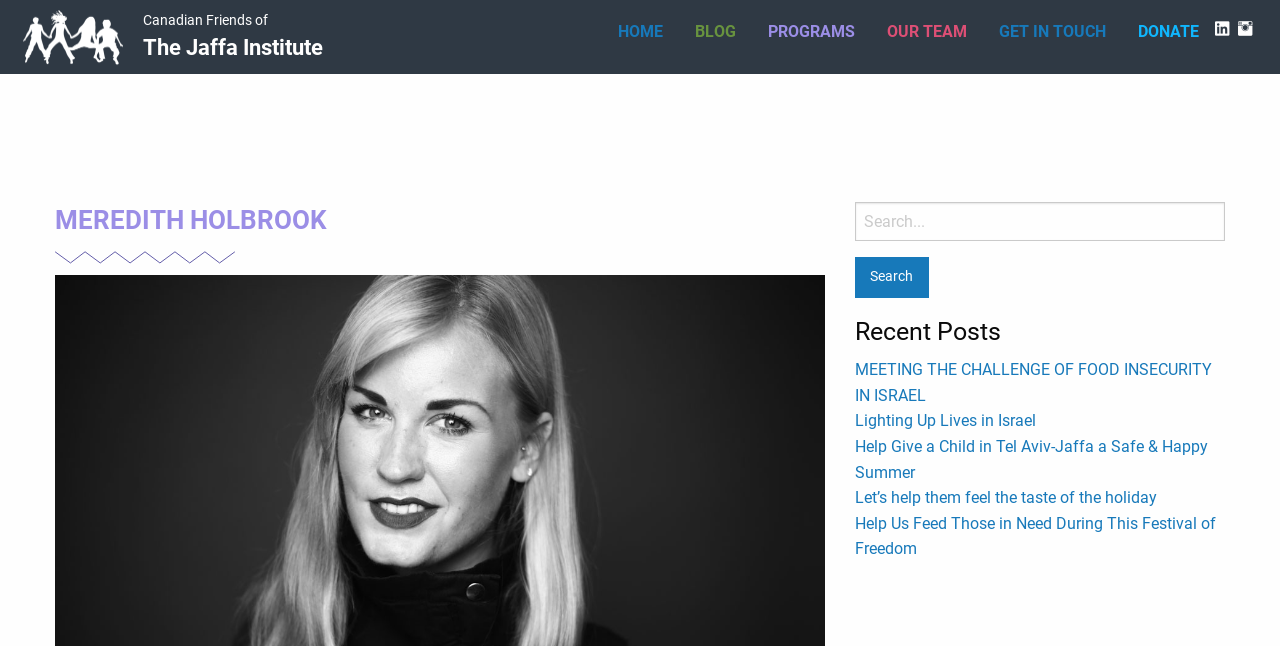What is the topic of the recent posts?
Look at the image and respond with a single word or a short phrase.

Food insecurity and helping children